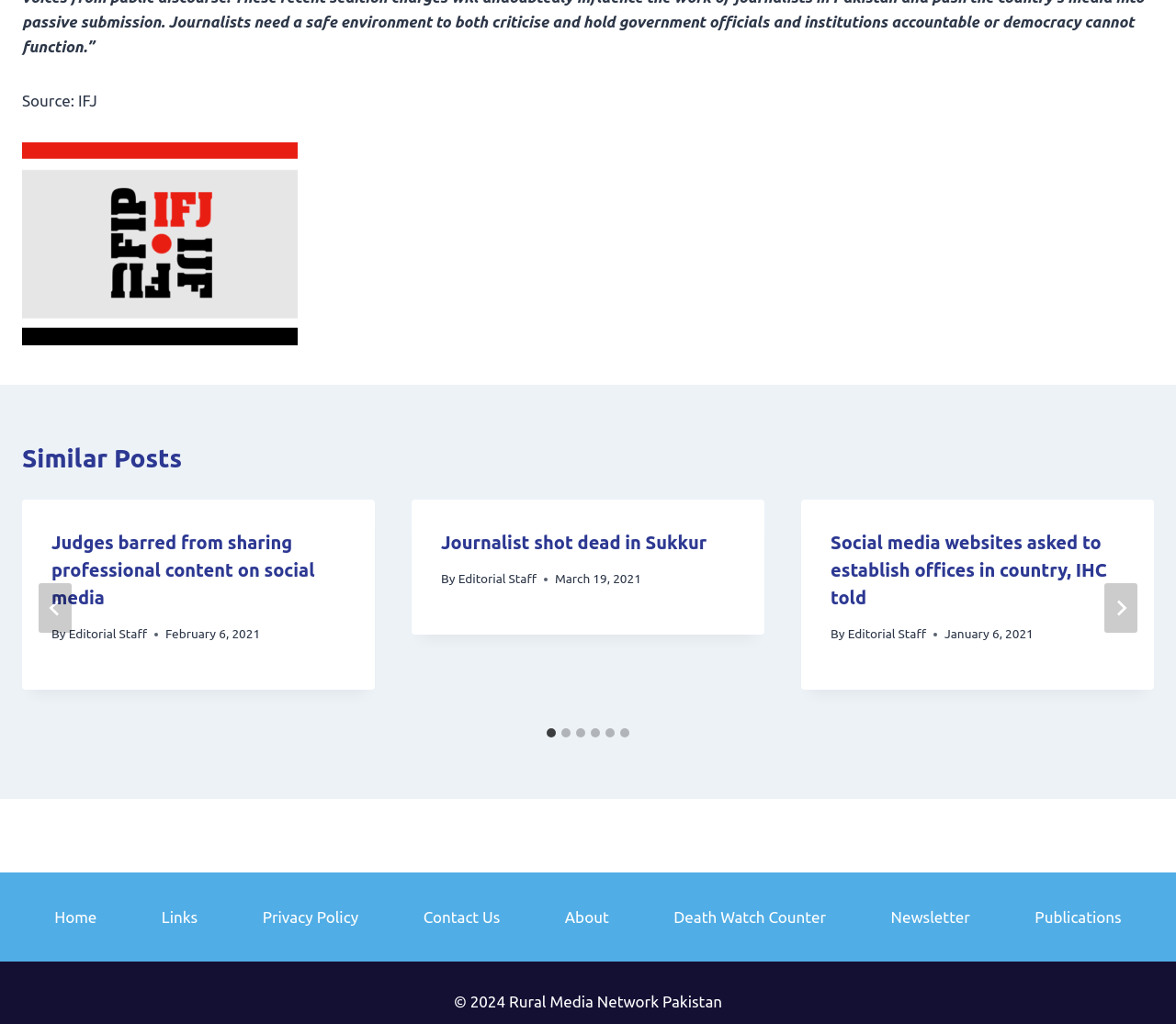Predict the bounding box coordinates of the area that should be clicked to accomplish the following instruction: "View post 'Judges barred from sharing professional content on social media'". The bounding box coordinates should consist of four float numbers between 0 and 1, i.e., [left, top, right, bottom].

[0.044, 0.52, 0.268, 0.594]